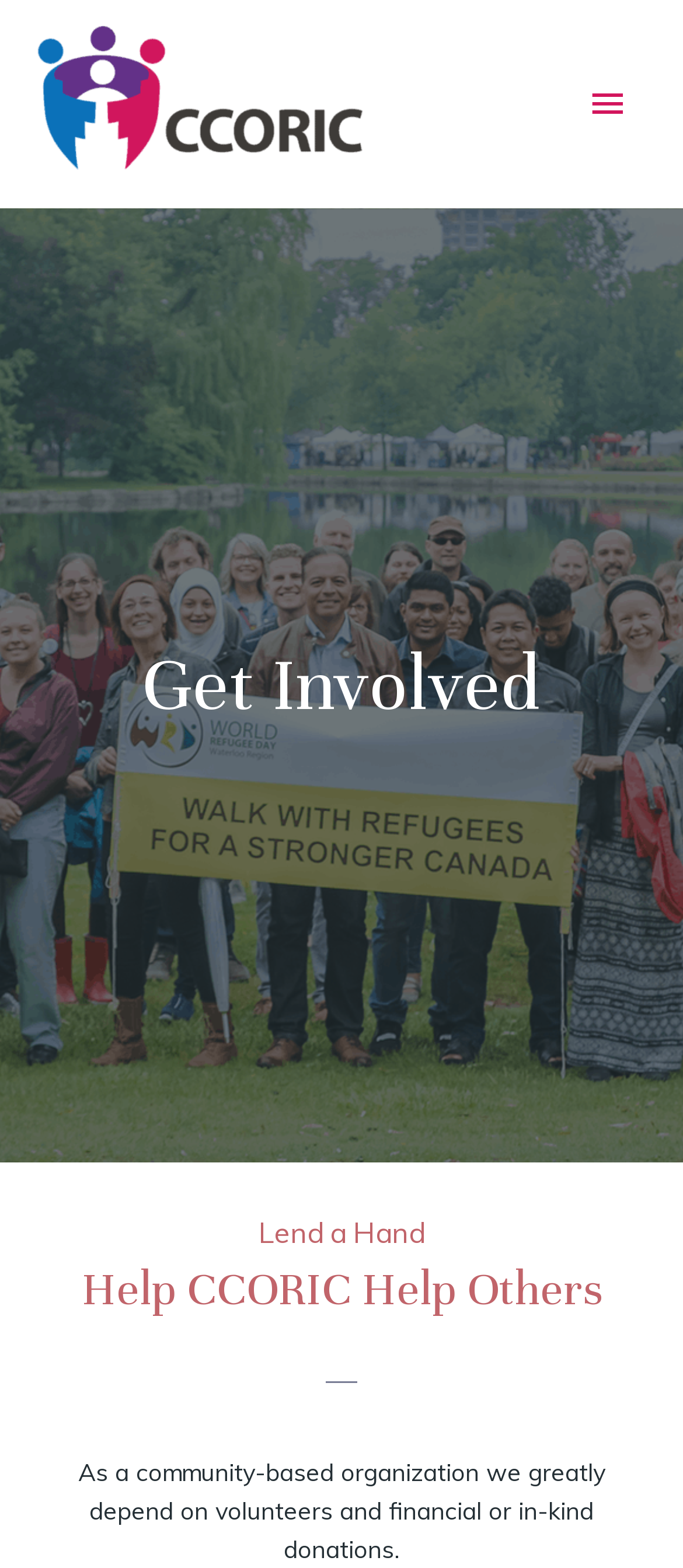Answer the following inquiry with a single word or phrase:
What is the theme of the webpage?

volunteering and donations